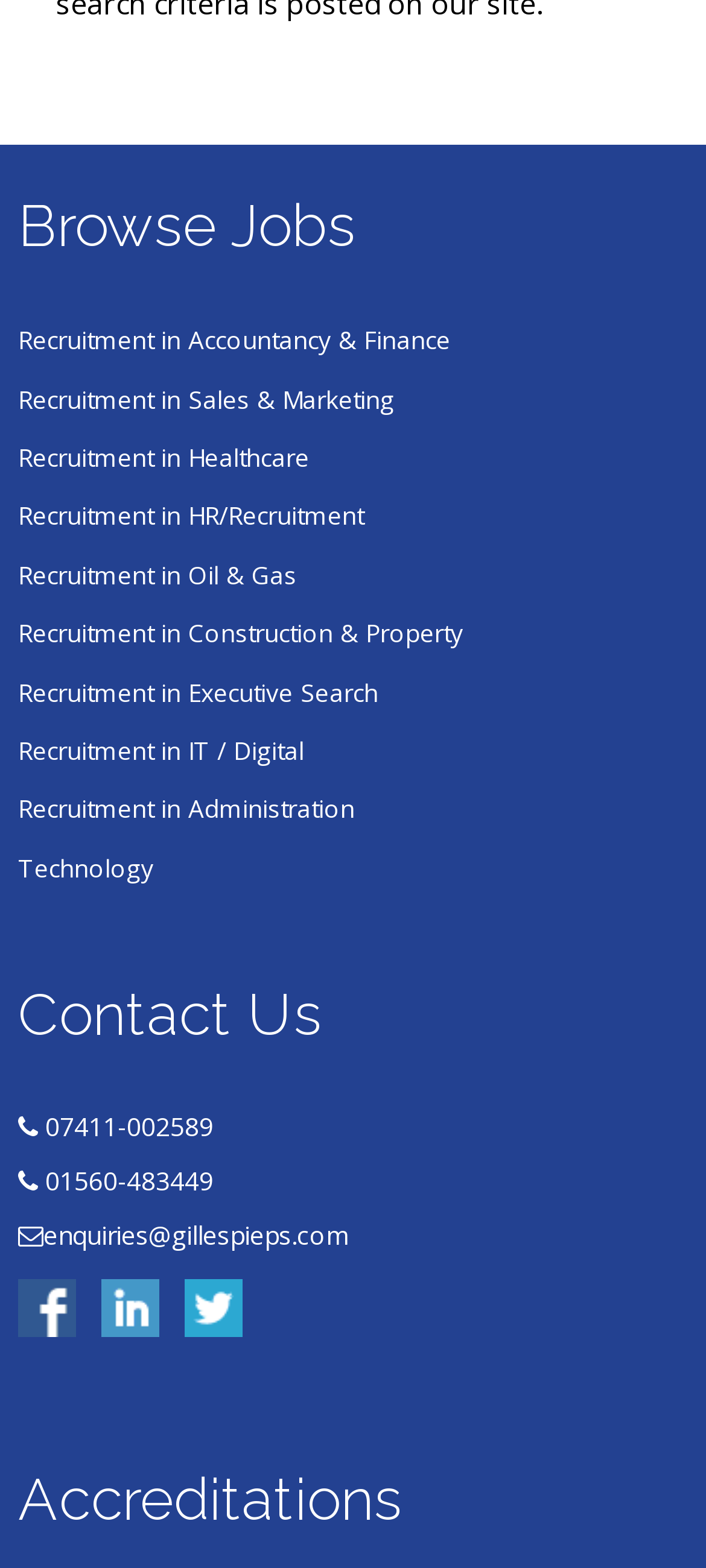Please provide the bounding box coordinate of the region that matches the element description: Recruitment in Oil & Gas. Coordinates should be in the format (top-left x, top-left y, bottom-right x, bottom-right y) and all values should be between 0 and 1.

[0.026, 0.35, 0.421, 0.383]